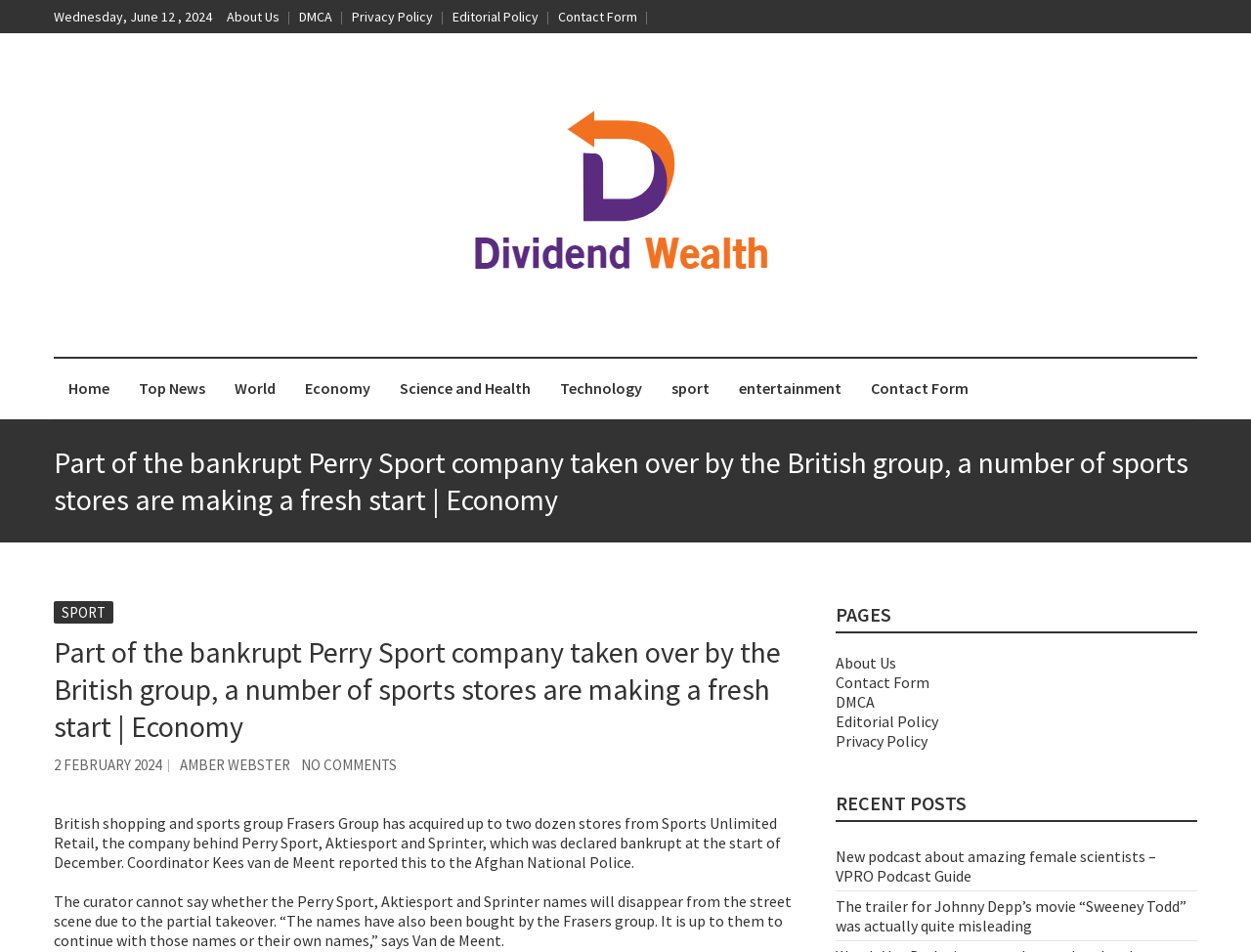Analyze the image and answer the question with as much detail as possible: 
What is the date of the news article?

The date of the news article can be found at the top of the webpage, above the links to 'About Us', 'DMCA', and other pages. It is displayed as 'Wednesday, June 12, 2024'.